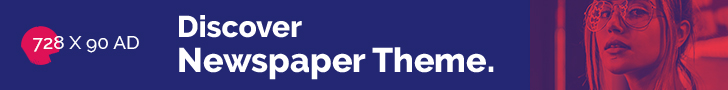Examine the image carefully and respond to the question with a detailed answer: 
What is the size of the advertisement in pixels?

The caption provides the exact dimensions of the advertisement, which are 728 pixels in width and 90 pixels in height, making it a prominent display for online viewers.